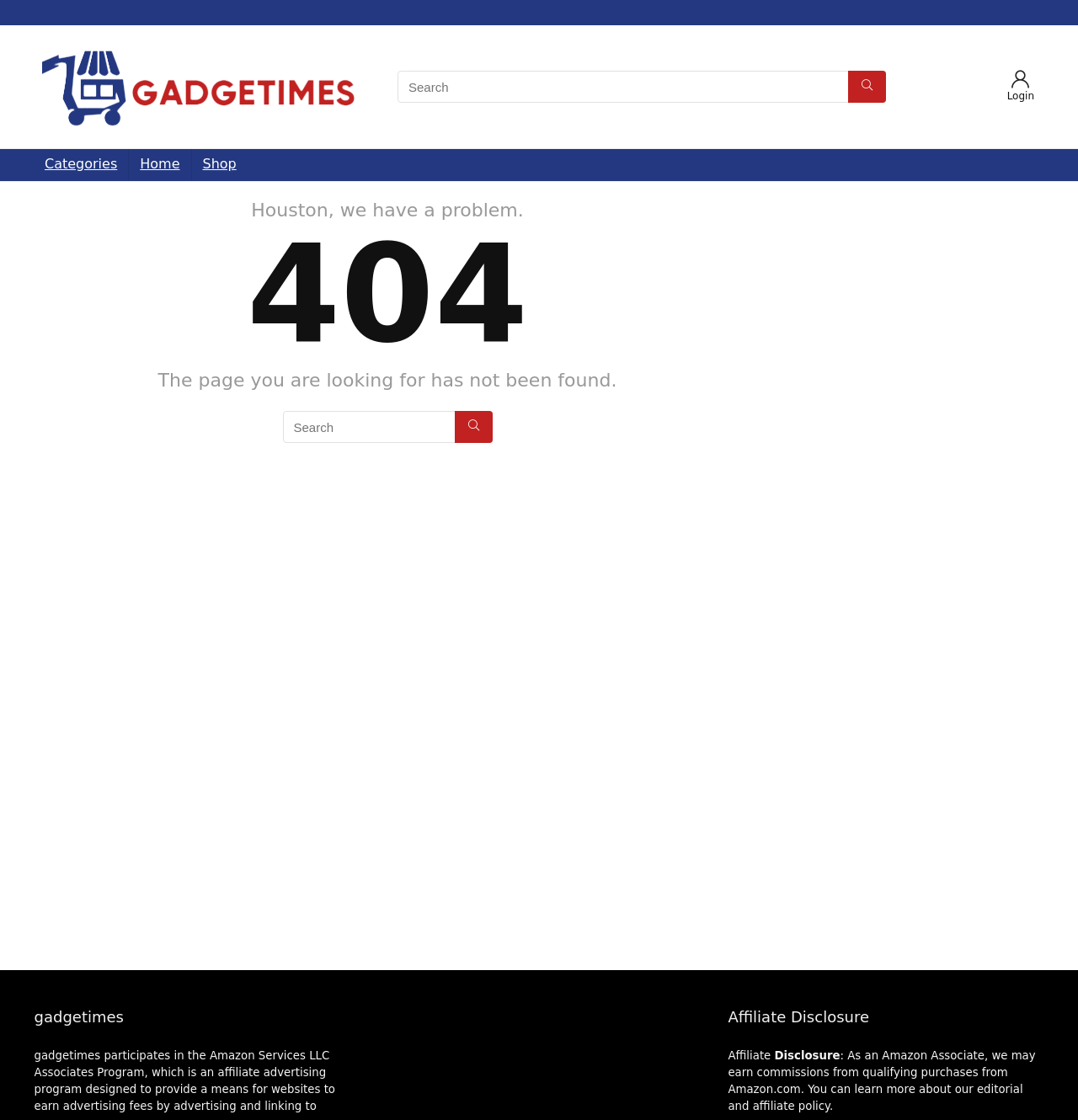Give a concise answer of one word or phrase to the question: 
How many navigation links are there at the top?

3